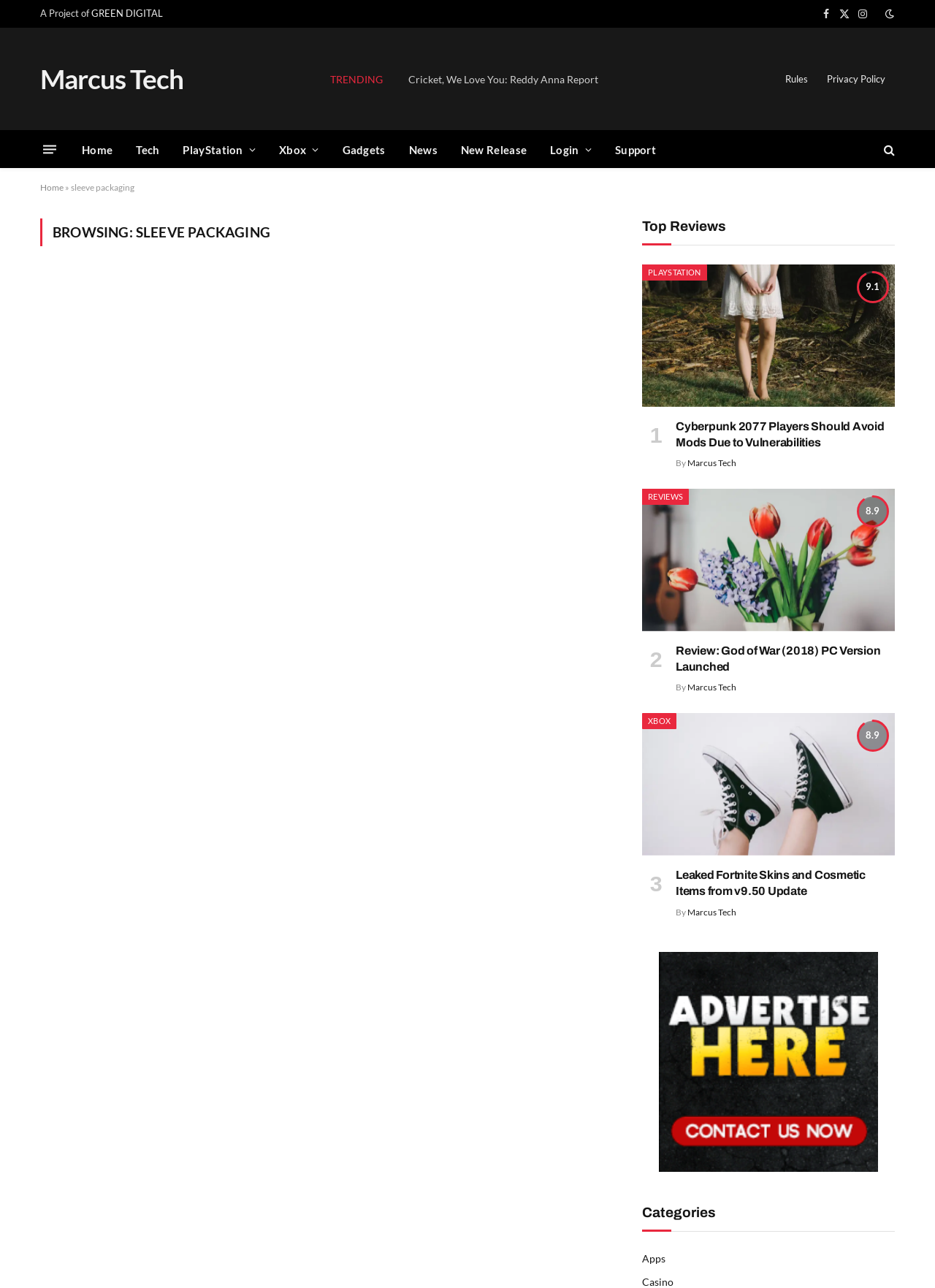Find the bounding box coordinates of the clickable element required to execute the following instruction: "Read related article about cooking tips". Provide the coordinates as four float numbers between 0 and 1, i.e., [left, top, right, bottom].

None